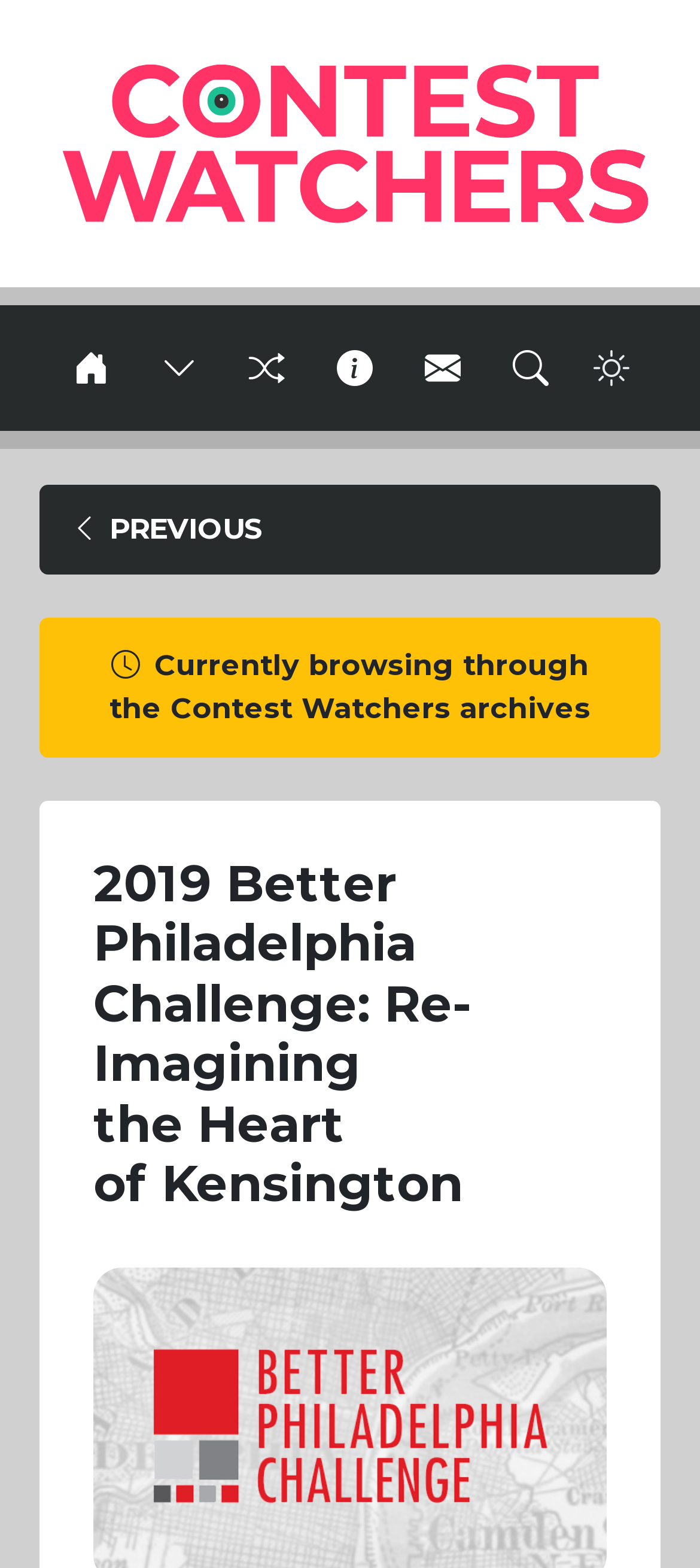How many navigation icons are there?
Use the image to give a comprehensive and detailed response to the question.

By examining the navigation section, we can see five icons: '', '', '', '', and ''. These icons are likely used for navigation purposes.